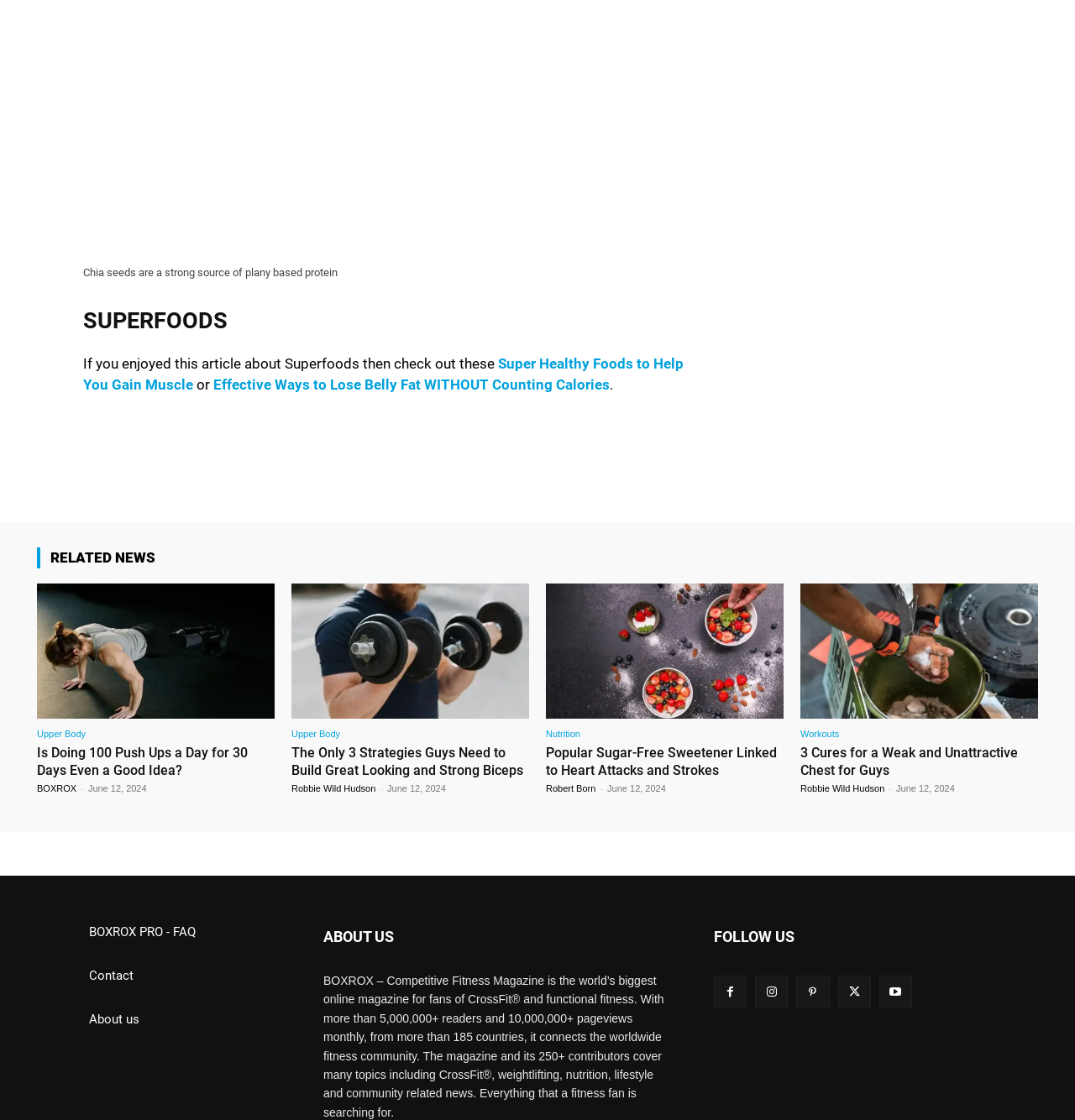What is the date of the article 'Popular Sugar-Free Sweetener Linked to Heart Attacks and Strokes'?
Based on the image, answer the question with as much detail as possible.

I found a time element with the text 'June 12, 2024' which is associated with the article 'Popular Sugar-Free Sweetener Linked to Heart Attacks and Strokes', suggesting that the date of this article is June 12, 2024.